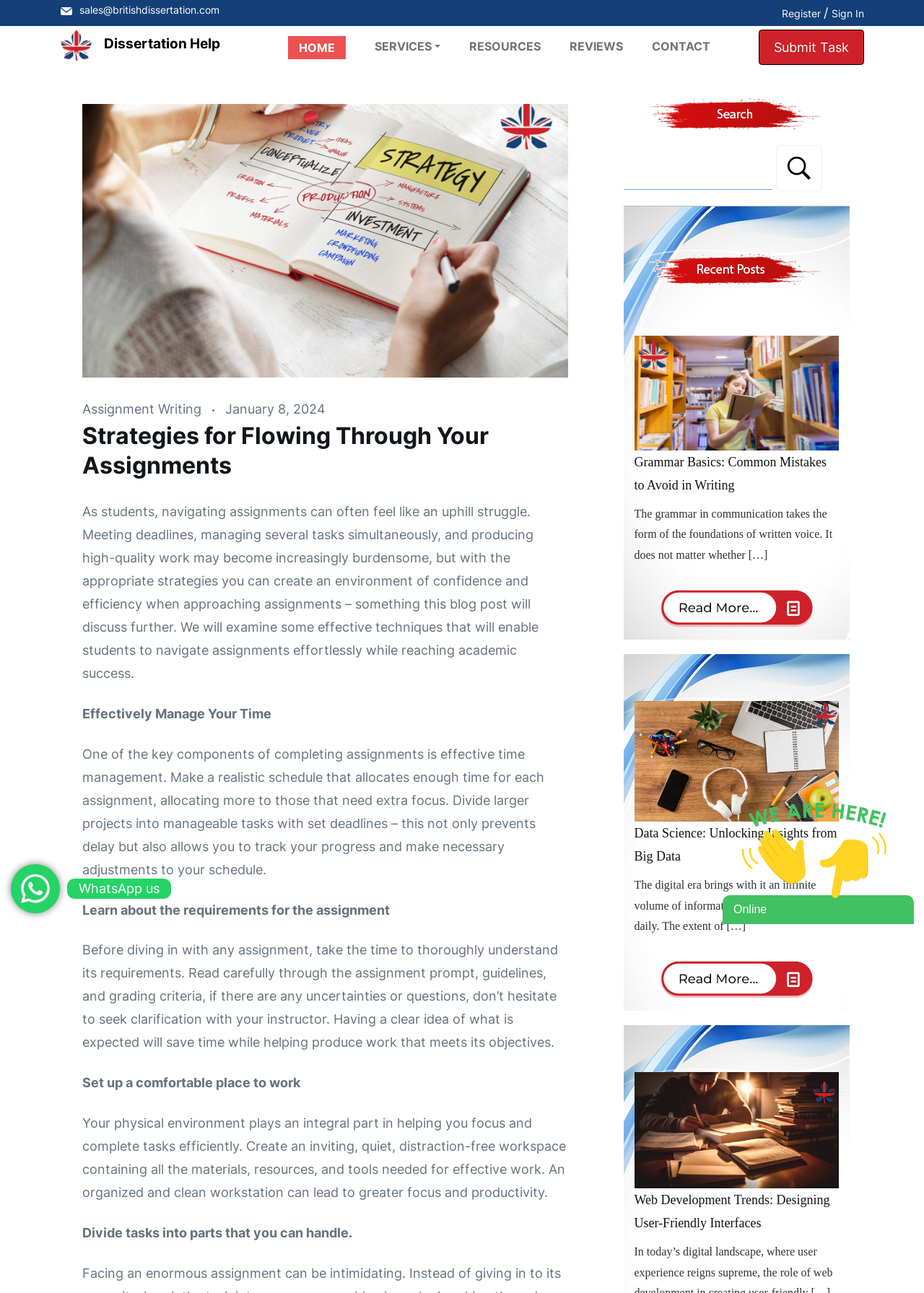Indicate the bounding box coordinates of the clickable region to achieve the following instruction: "Read the blog post 'Strategies for Flowing Through Your Assignments'."

[0.089, 0.326, 0.614, 0.372]